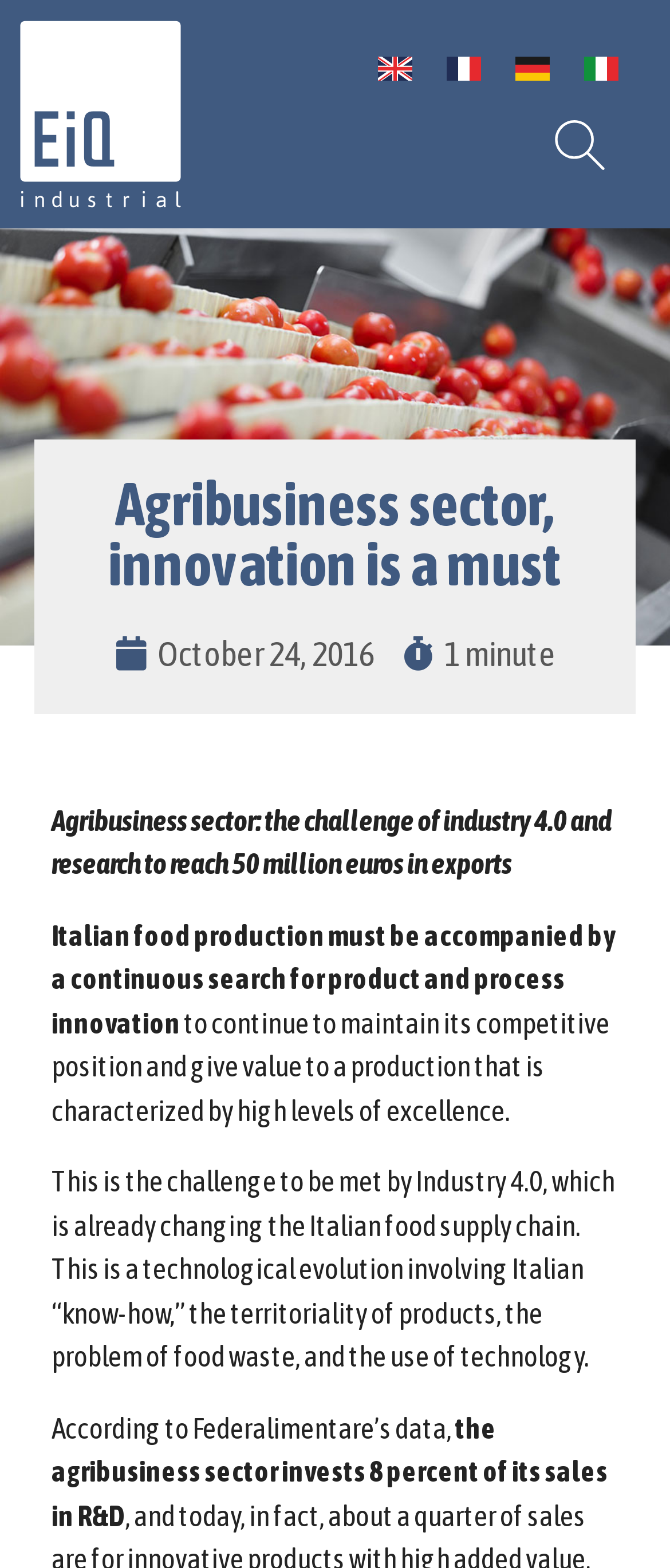Construct a thorough caption encompassing all aspects of the webpage.

The webpage is about the agribusiness sector, focusing on innovation and the challenge of Industry 4.0. At the top left, there is a link to the homepage. To the right of it, there are four language options - English, French, German, and Italian - each accompanied by a small flag icon. 

Below these language options, there is a search bar with a small magnifying glass icon. 

The main content of the webpage starts with a heading that reads "Agribusiness sector, innovation is a must". Below the heading, there is a link to the publication date, "October 24, 2016", and a text indicating that the article takes "1 minute" to read. 

The main article is divided into four paragraphs. The first paragraph discusses the need for innovation in the agribusiness sector to reach 50 million euros in exports. The second paragraph explains that Italian food production must be accompanied by continuous innovation to maintain its competitive position. The third paragraph describes the challenge of Industry 4.0, which involves technological evolution, Italian know-how, and the problem of food waste. The fourth paragraph cites data from Federalimentare, stating that the agribusiness sector invests 8 percent of its sales in R&D.